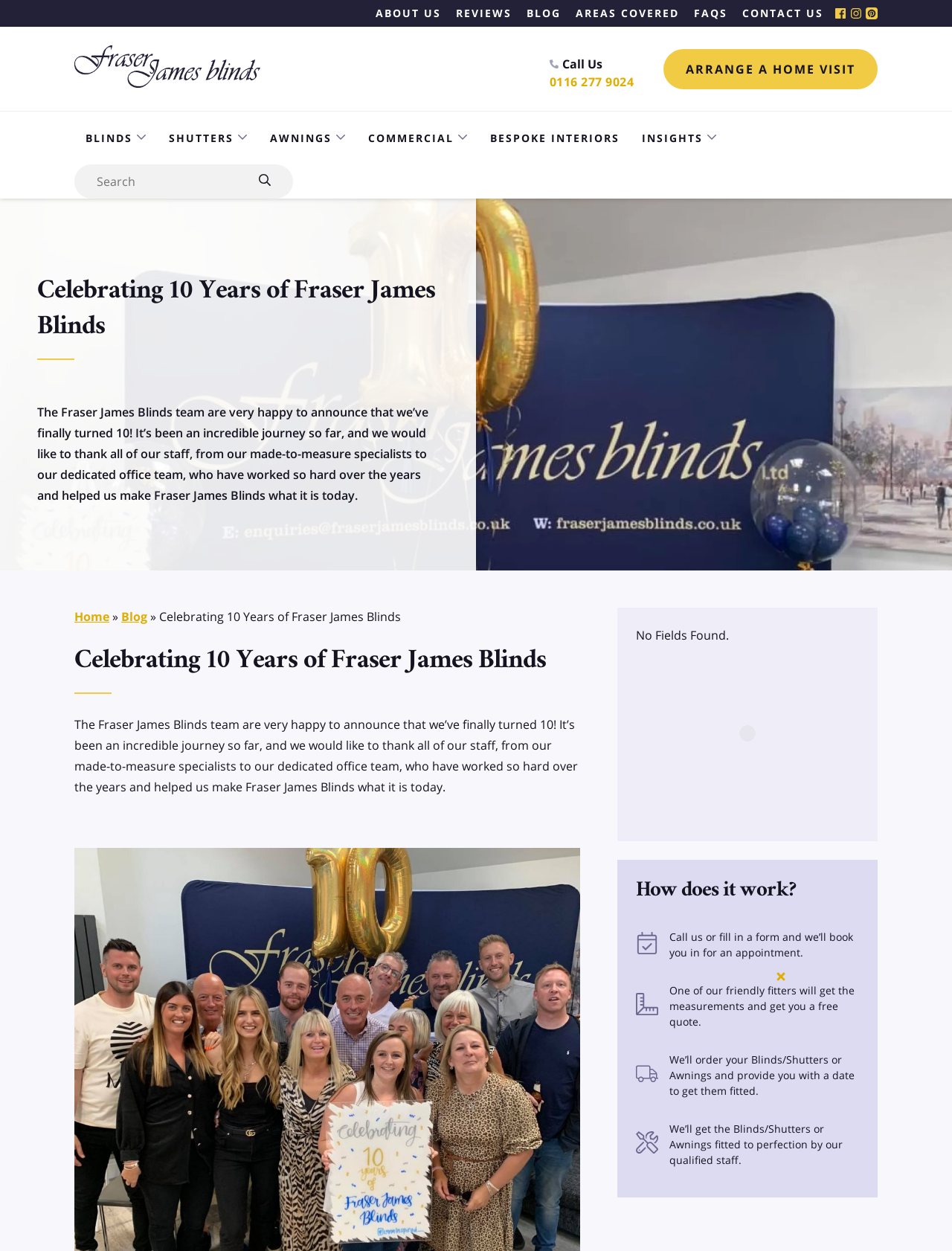How many types of blinds are there?
Please give a detailed and elaborate answer to the question based on the image.

I counted the number of links under the 'BLINDS' category, and there are 14 types of blinds listed, including Alexa Blinds, Bifolding Door Blinds, Conservatory Blinds, and more.